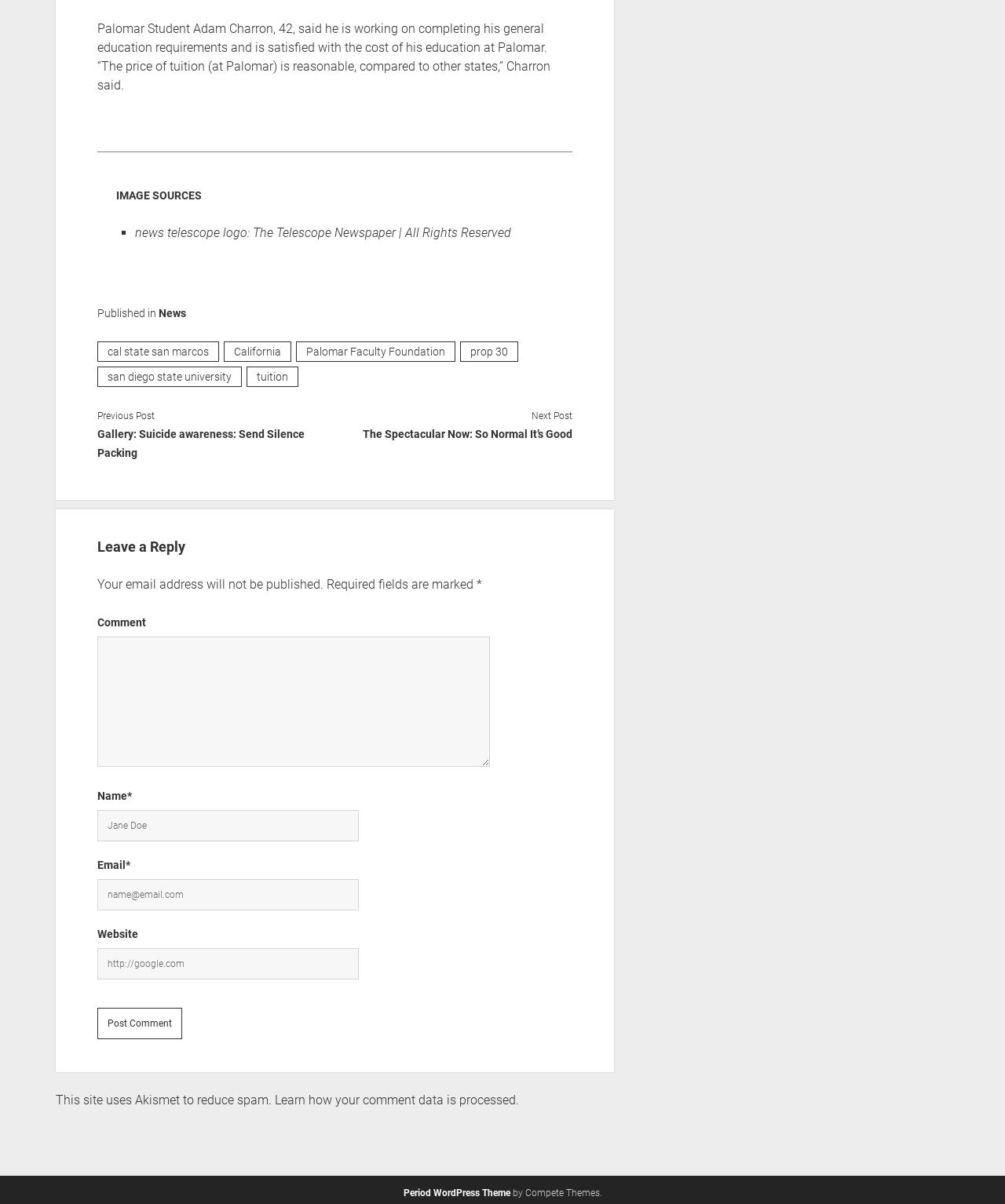Please specify the bounding box coordinates for the clickable region that will help you carry out the instruction: "Click on the 'Post Comment' button".

[0.097, 0.833, 0.182, 0.859]